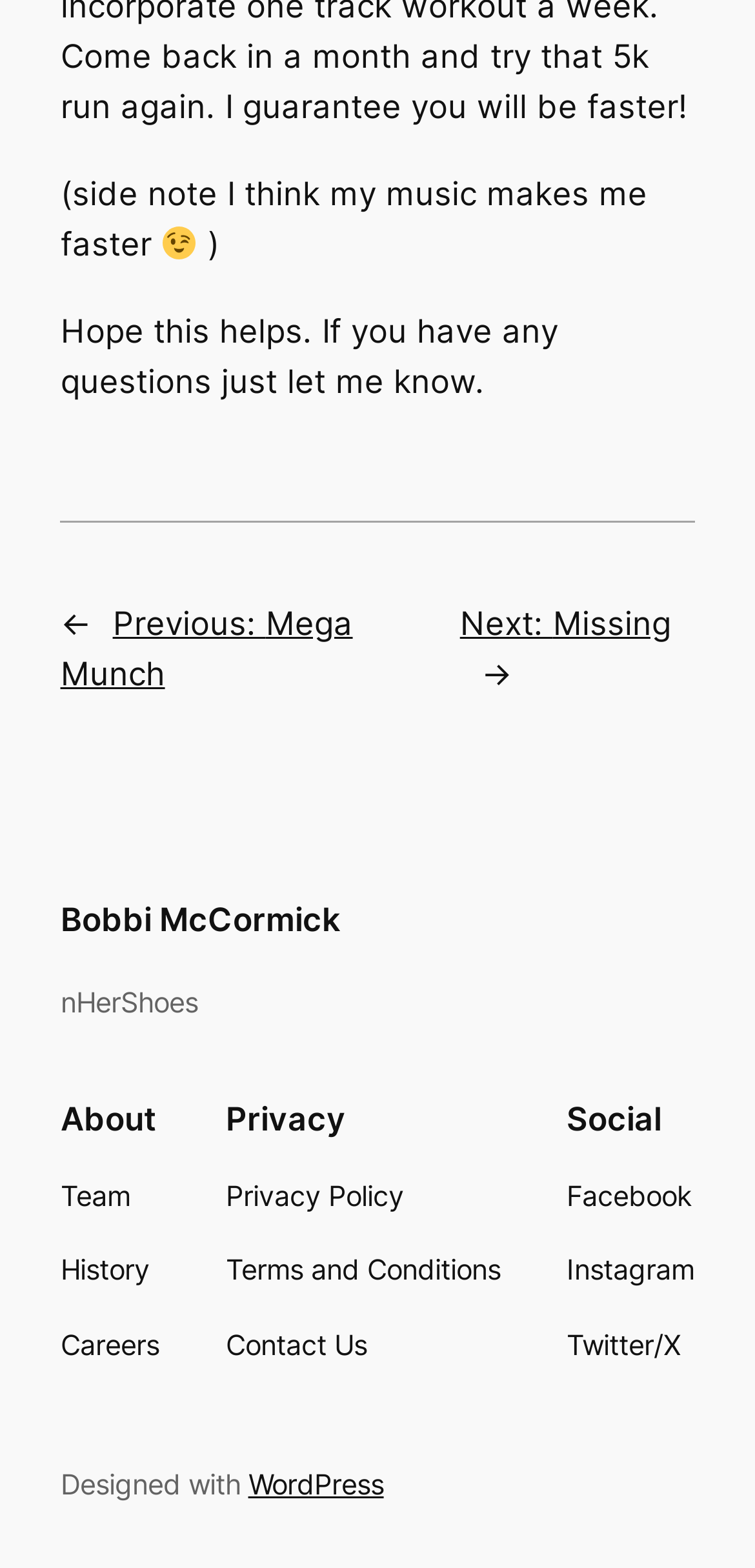Show the bounding box coordinates for the element that needs to be clicked to execute the following instruction: "Check out the 'Facebook' social media page". Provide the coordinates in the form of four float numbers between 0 and 1, i.e., [left, top, right, bottom].

[0.751, 0.749, 0.917, 0.777]